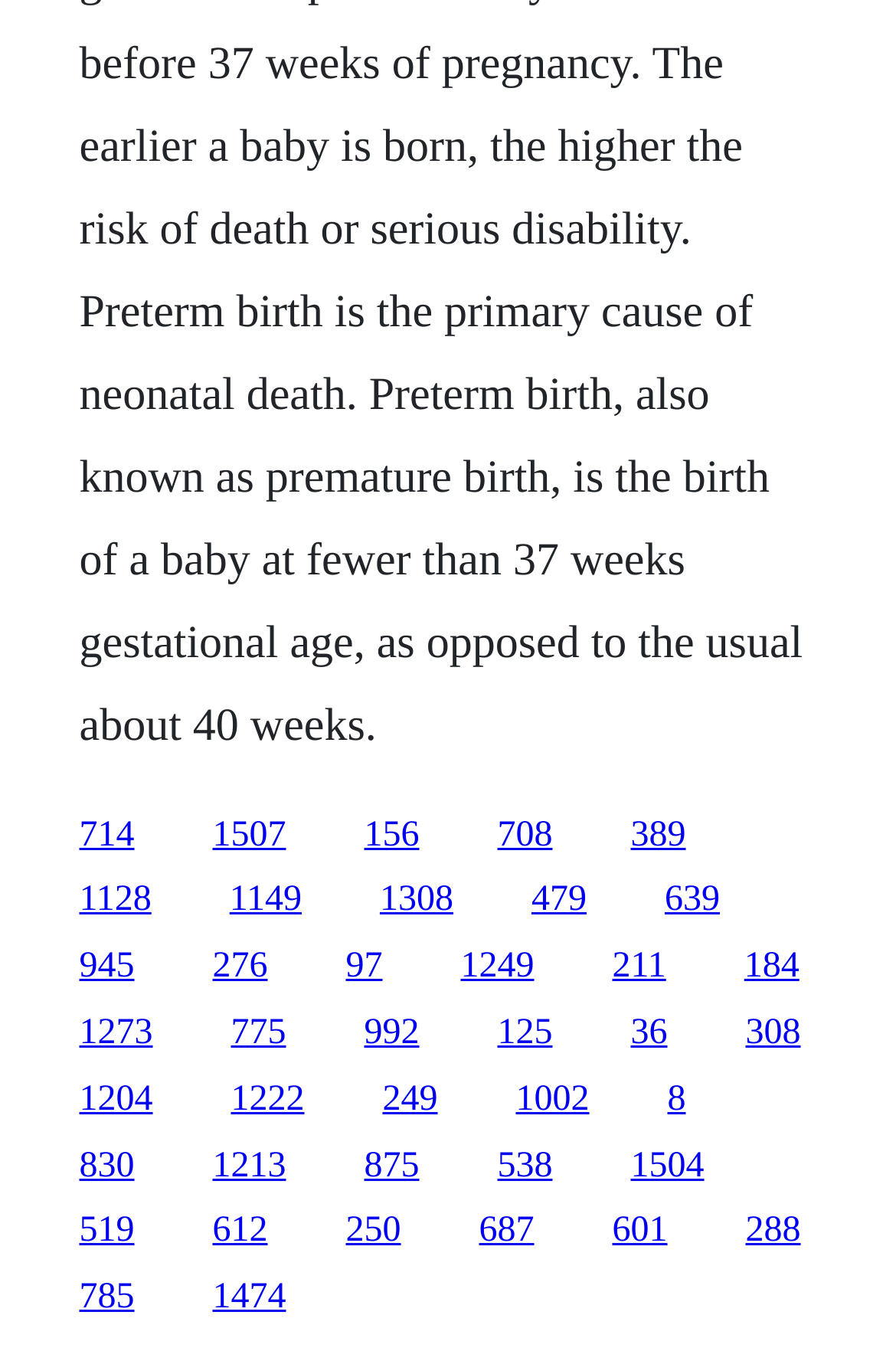Could you indicate the bounding box coordinates of the region to click in order to complete this instruction: "follow the twenty-first link".

[0.832, 0.75, 0.894, 0.779]